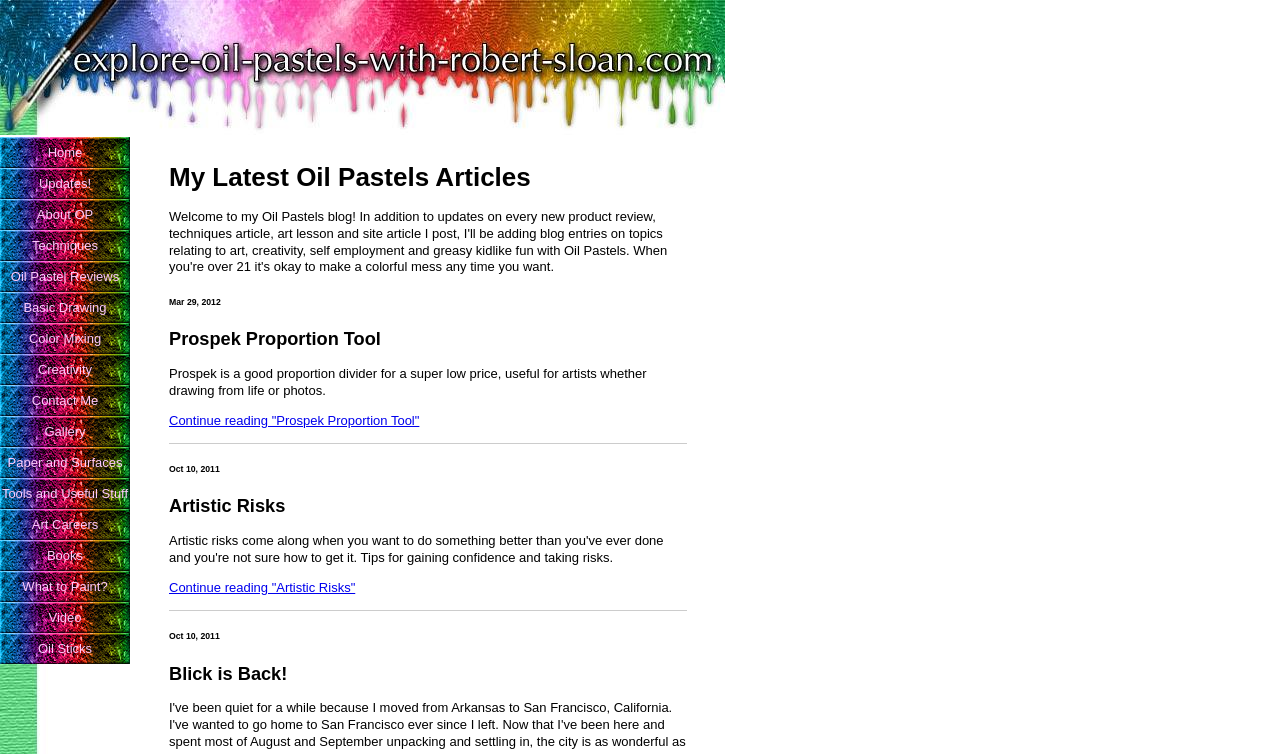Locate the bounding box coordinates of the element's region that should be clicked to carry out the following instruction: "Read about Prospek Proportion Tool". The coordinates need to be four float numbers between 0 and 1, i.e., [left, top, right, bottom].

[0.132, 0.435, 0.537, 0.467]